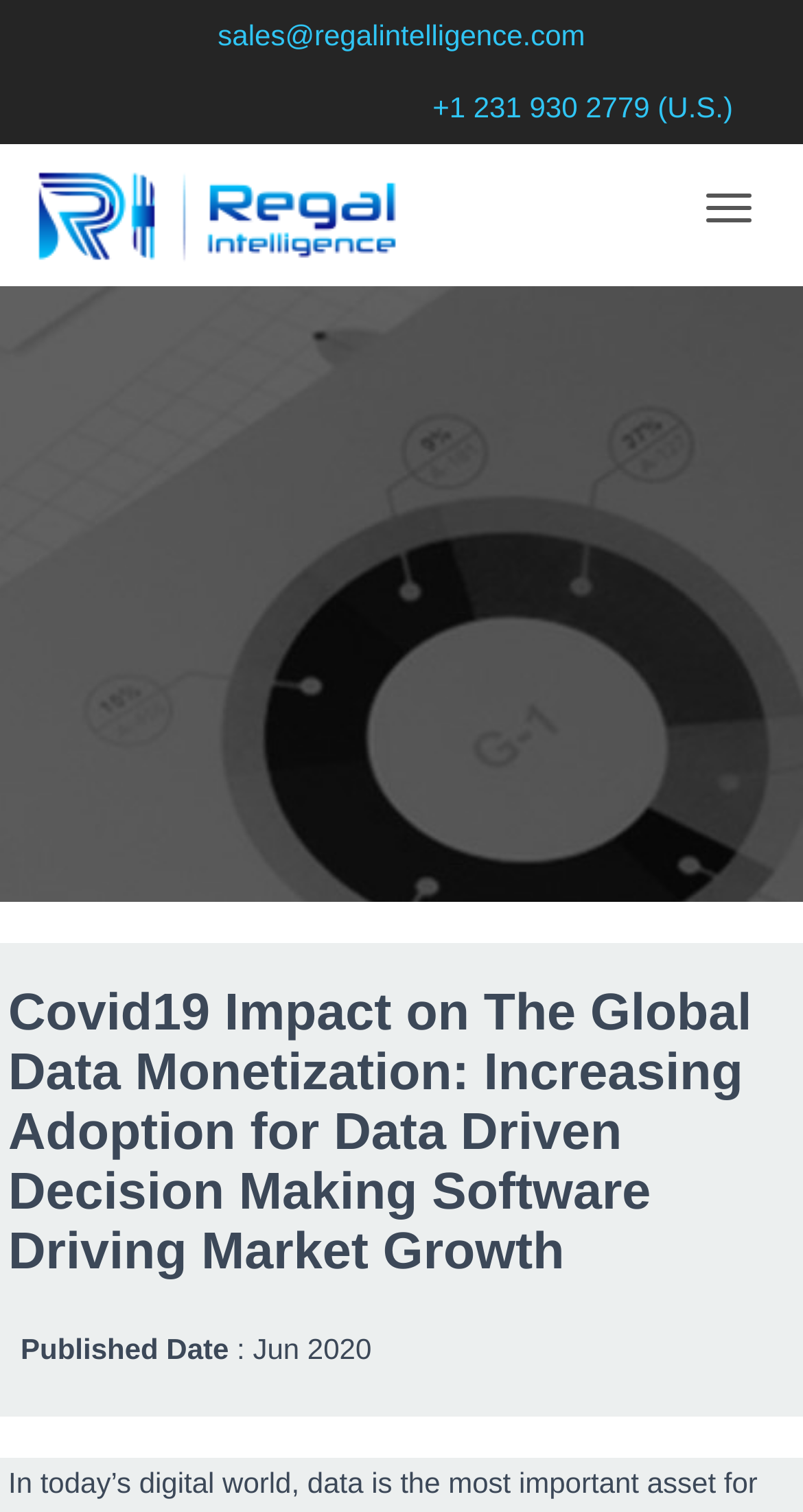Using details from the image, please answer the following question comprehensively:
Is there a navigation toggle button?

I found a button element with the text 'Toggle navigation' which suggests that there is a navigation toggle button on the webpage.